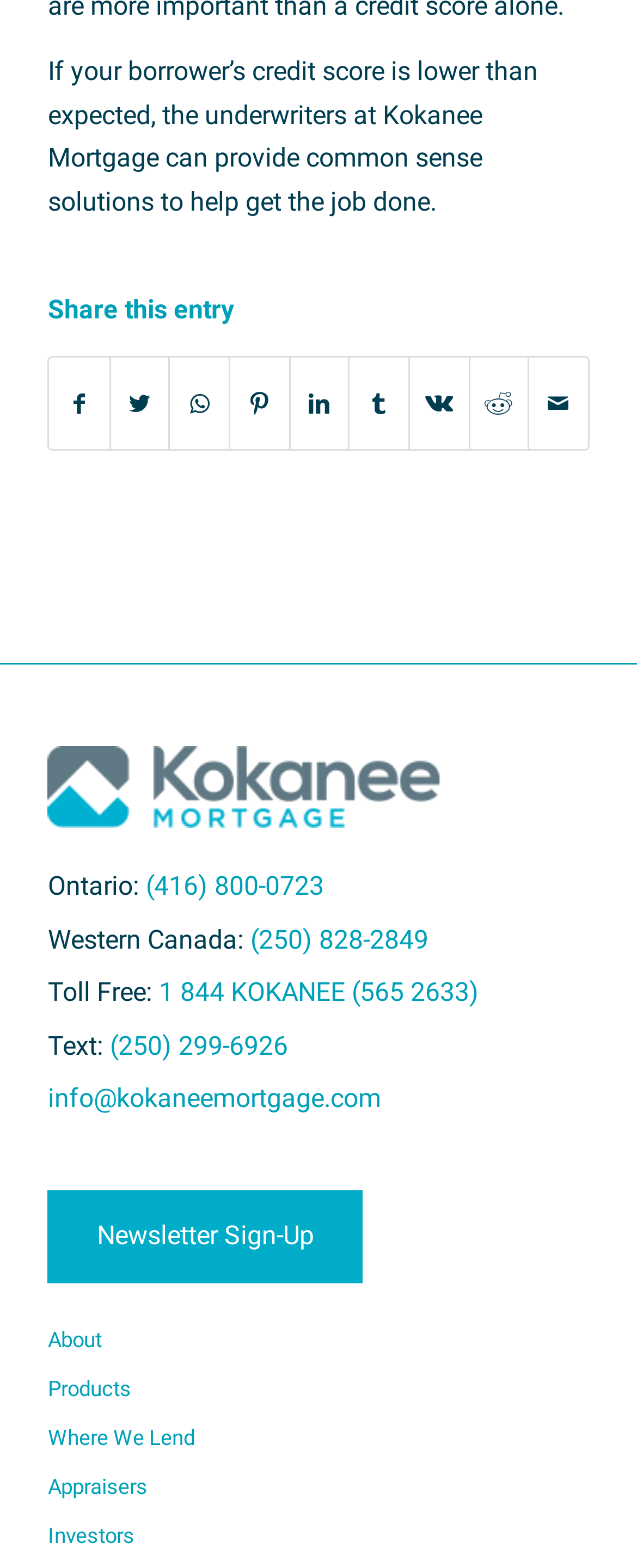Find the bounding box coordinates of the clickable region needed to perform the following instruction: "Sign up for the newsletter". The coordinates should be provided as four float numbers between 0 and 1, i.e., [left, top, right, bottom].

[0.075, 0.76, 0.57, 0.818]